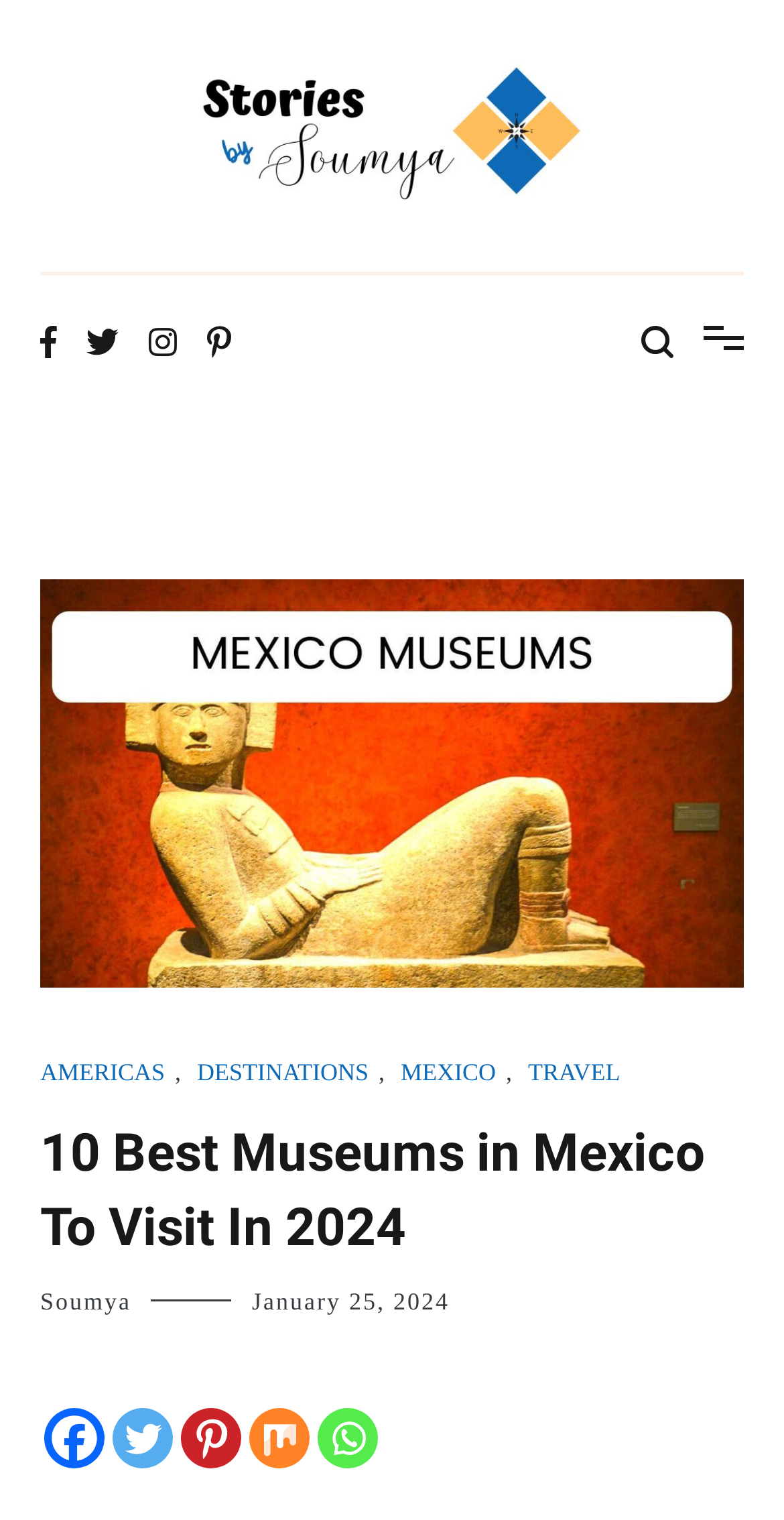Who is the author of the article?
Using the information from the image, answer the question thoroughly.

I found the answer by looking at the author's name mentioned at the top of the article. The text 'Soumya' is present, indicating that Soumya is the author of the article.